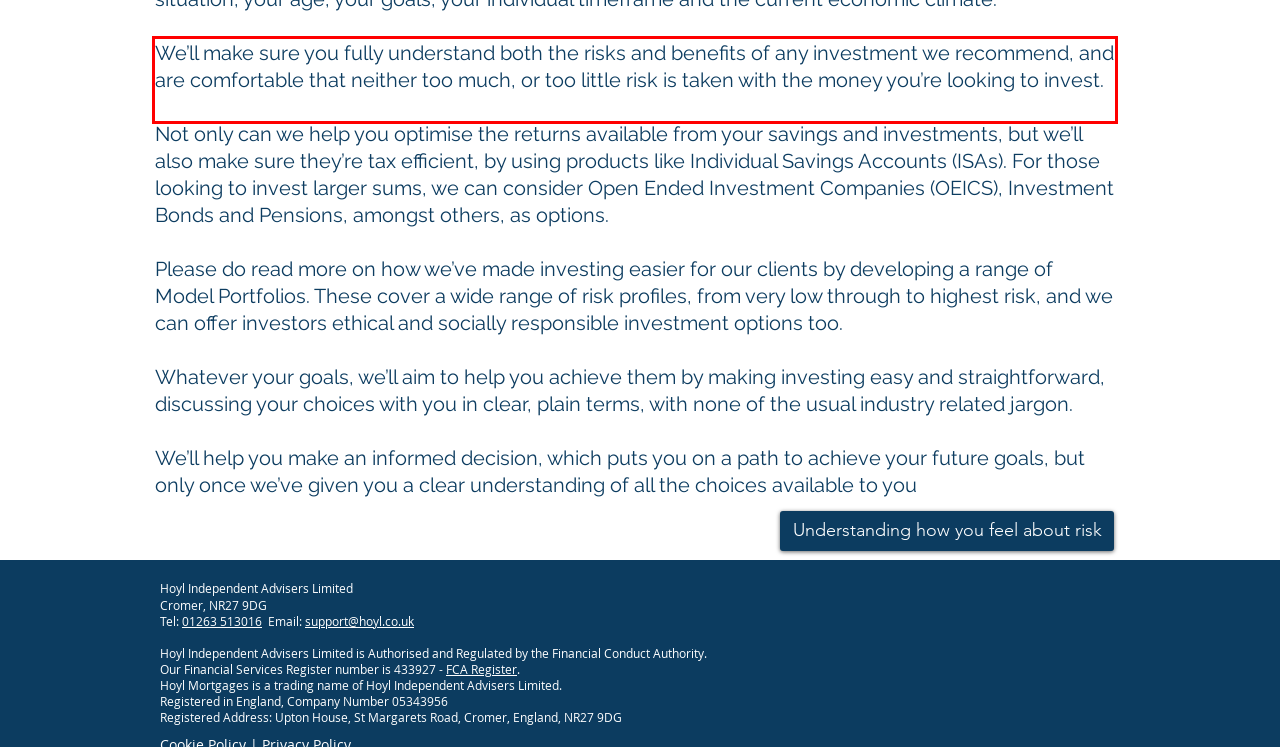Identify and transcribe the text content enclosed by the red bounding box in the given screenshot.

We’ll make sure you fully understand both the risks and benefits of any investment we recommend, and are comfortable that neither too much, or too little risk is taken with the money you’re looking to invest.